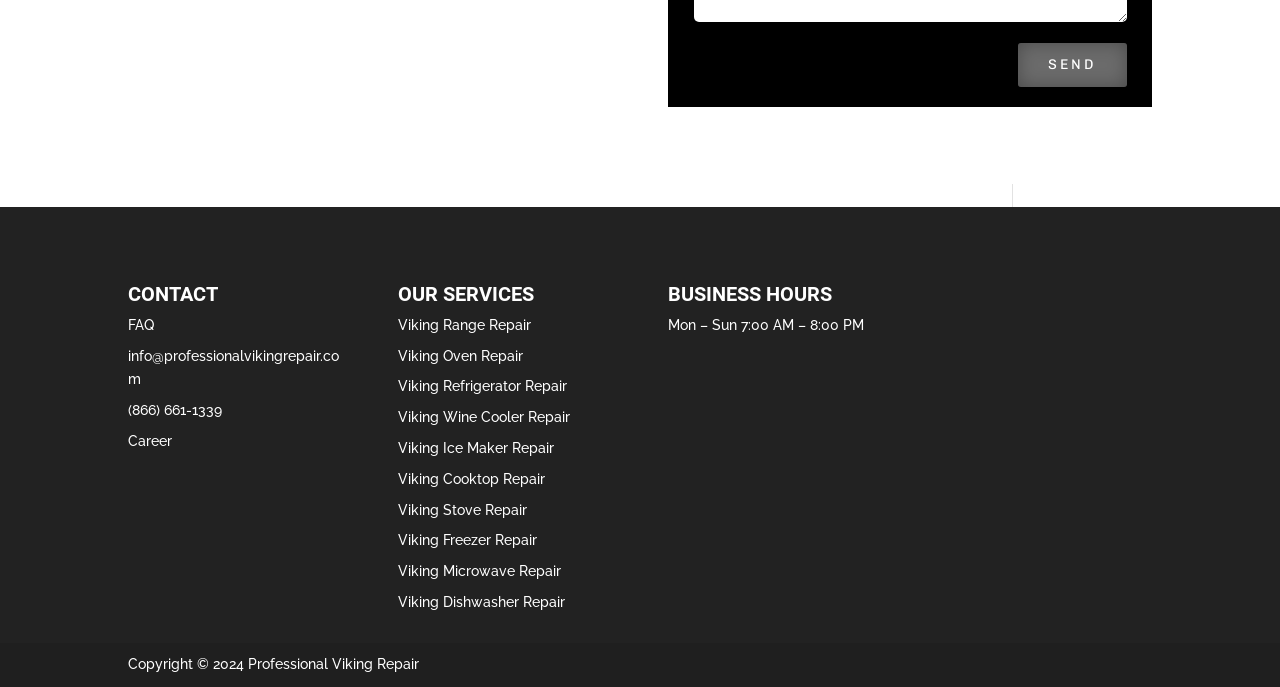Respond with a single word or phrase to the following question:
What is the phone number of Professional Viking Repair?

(866) 661-1339